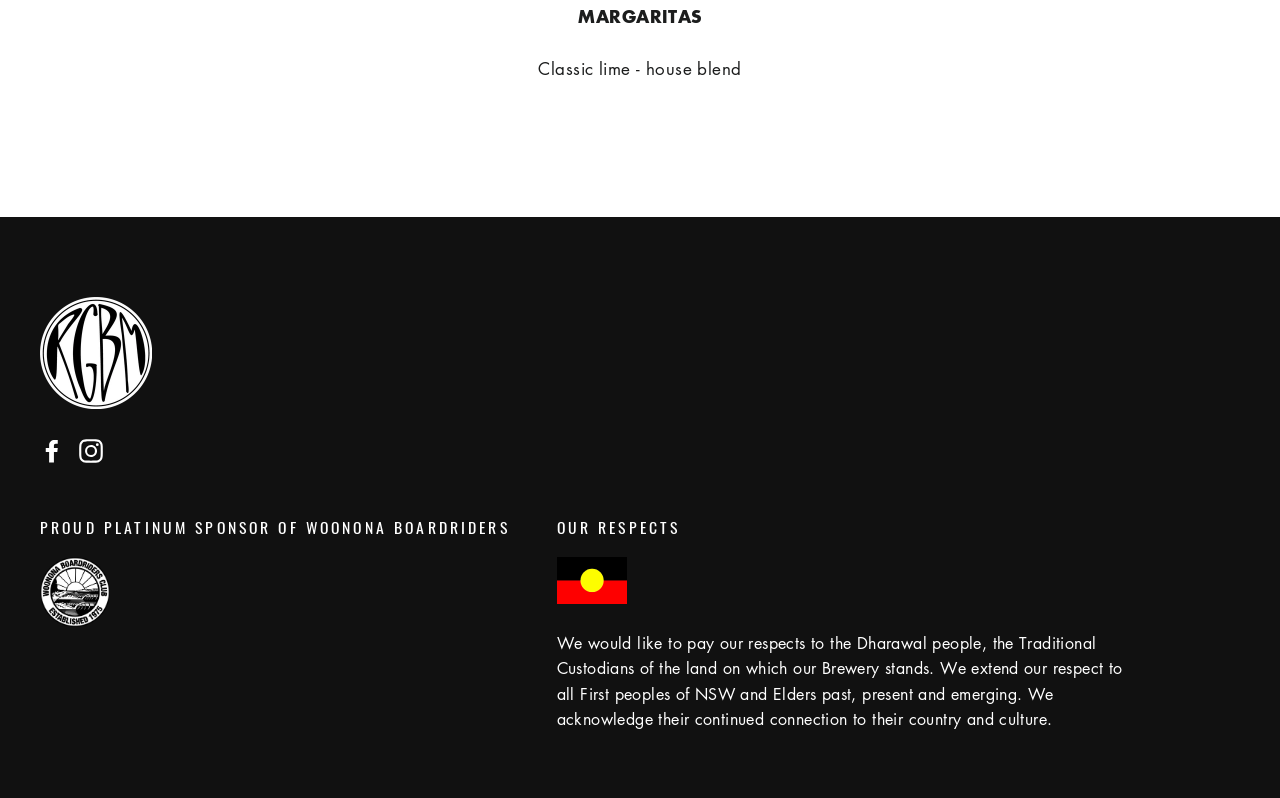What type of drink is mentioned?
Respond to the question with a single word or phrase according to the image.

Margaritas